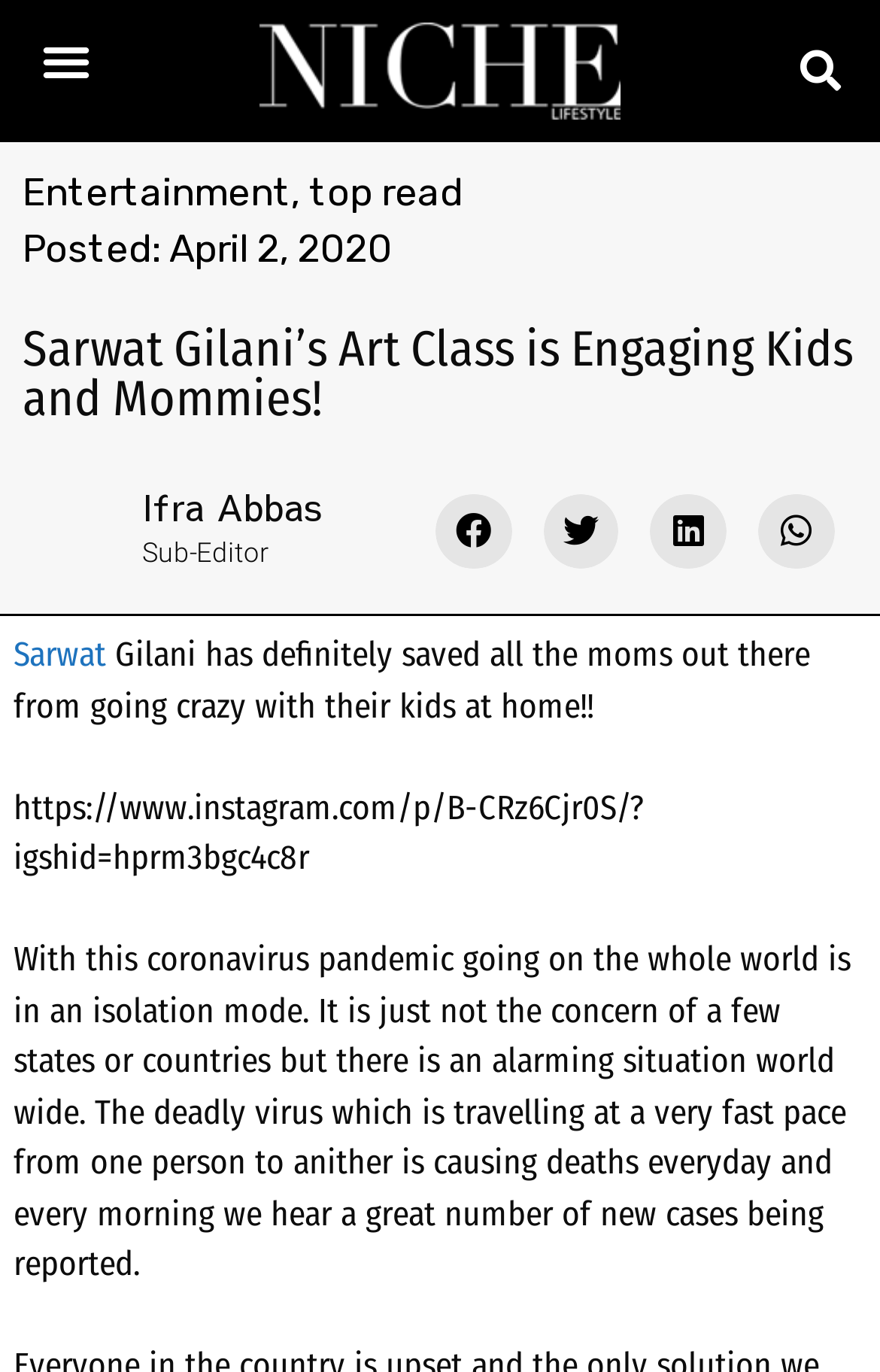Generate a comprehensive caption for the webpage you are viewing.

This webpage is about Sarwat Gilani's art class and its impact on kids and mothers. At the top left corner, there is a menu toggle button. Next to it, there is a link, and on the top right corner, there is a search bar with a search button. Below the search bar, there are three links: "Entertainment", "top read", and "Posted: April 2, 2020". 

The main content of the webpage starts with a heading "Sarwat Gilani’s Art Class is Engaging Kids and Mommies!" followed by an image of Ifra Abbas, the sub-editor. Below the image, there are four social media sharing buttons: Facebook, Twitter, LinkedIn, and WhatsApp.

The main article starts with a link to "Sarwat" followed by a paragraph of text describing how Sarwat Gilani has helped mothers with their kids at home. Below this, there is another paragraph of text describing the current situation of the coronavirus pandemic and its impact on the world. There is also a link to an Instagram post.